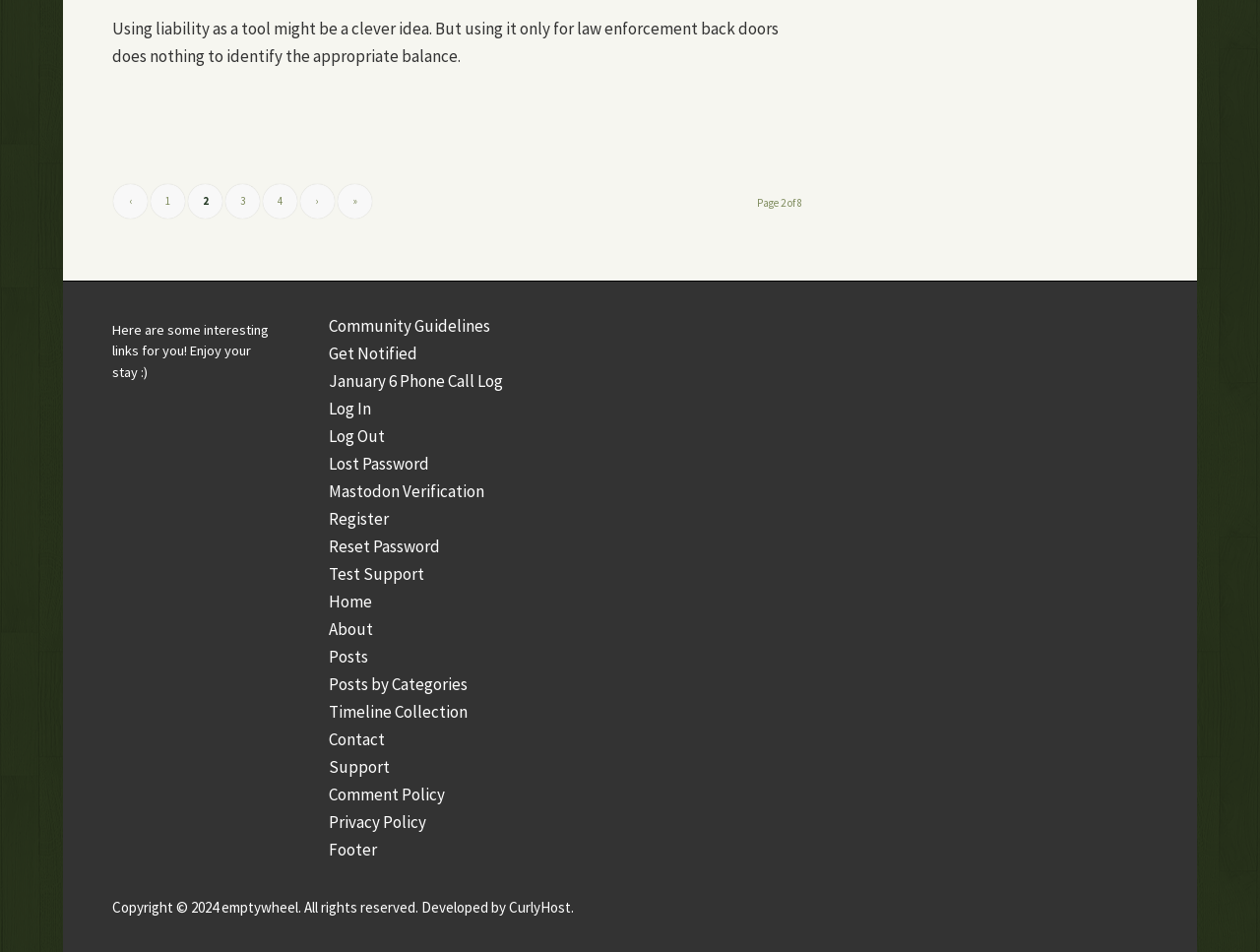Locate the bounding box coordinates of the element's region that should be clicked to carry out the following instruction: "Log in". The coordinates need to be four float numbers between 0 and 1, i.e., [left, top, right, bottom].

[0.261, 0.417, 0.295, 0.44]